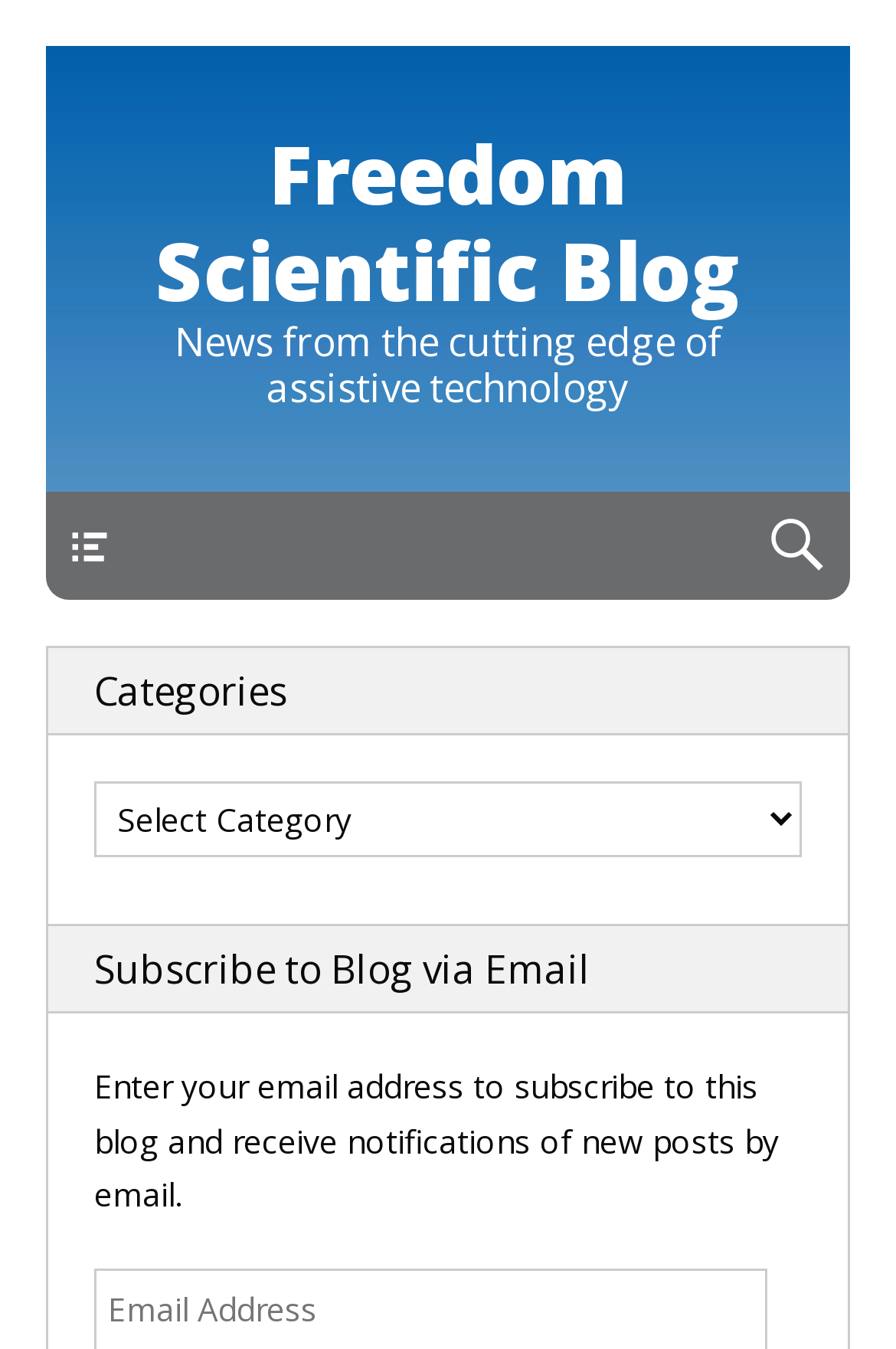Bounding box coordinates are specified in the format (top-left x, top-left y, bottom-right x, bottom-right y). All values are floating point numbers bounded between 0 and 1. Please provide the bounding box coordinate of the region this sentence describes: Main

[0.074, 0.385, 0.138, 0.424]